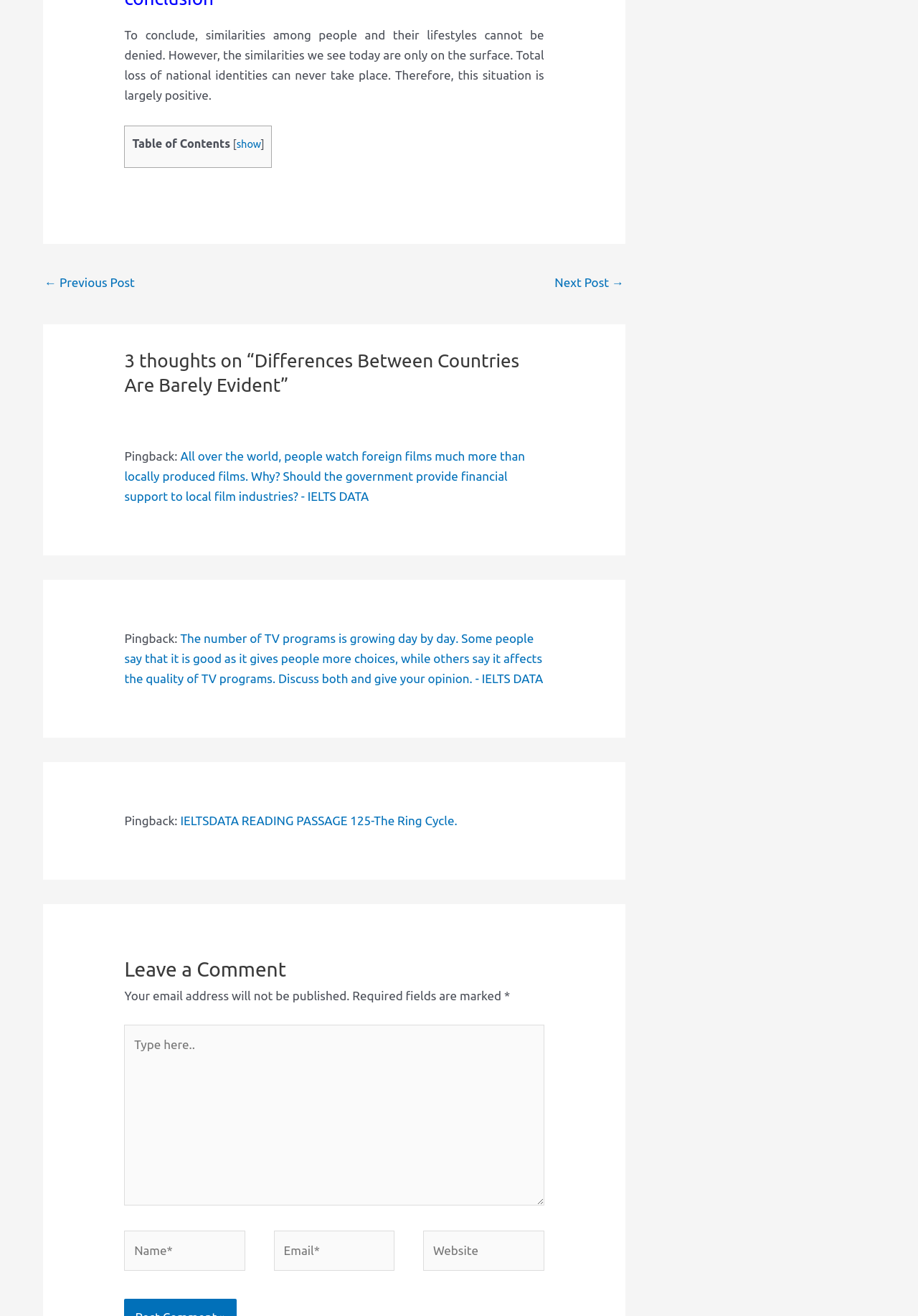Could you locate the bounding box coordinates for the section that should be clicked to accomplish this task: "Click on 'IELTS DATA READING PASSAGE 125-The Ring Cycle' to view the reading passage".

[0.196, 0.618, 0.498, 0.629]